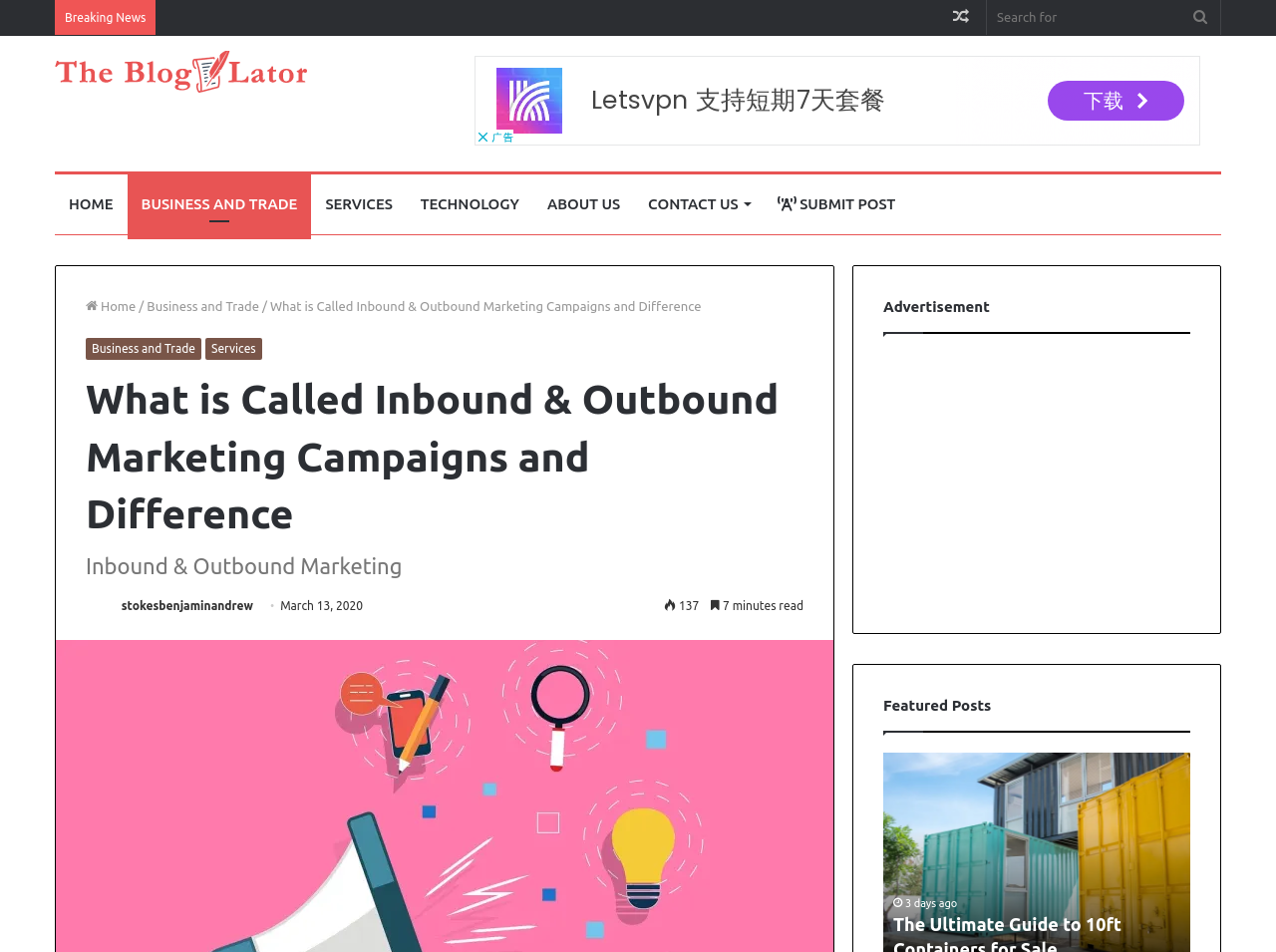Could you indicate the bounding box coordinates of the region to click in order to complete this instruction: "View the business and trade page".

[0.115, 0.314, 0.203, 0.329]